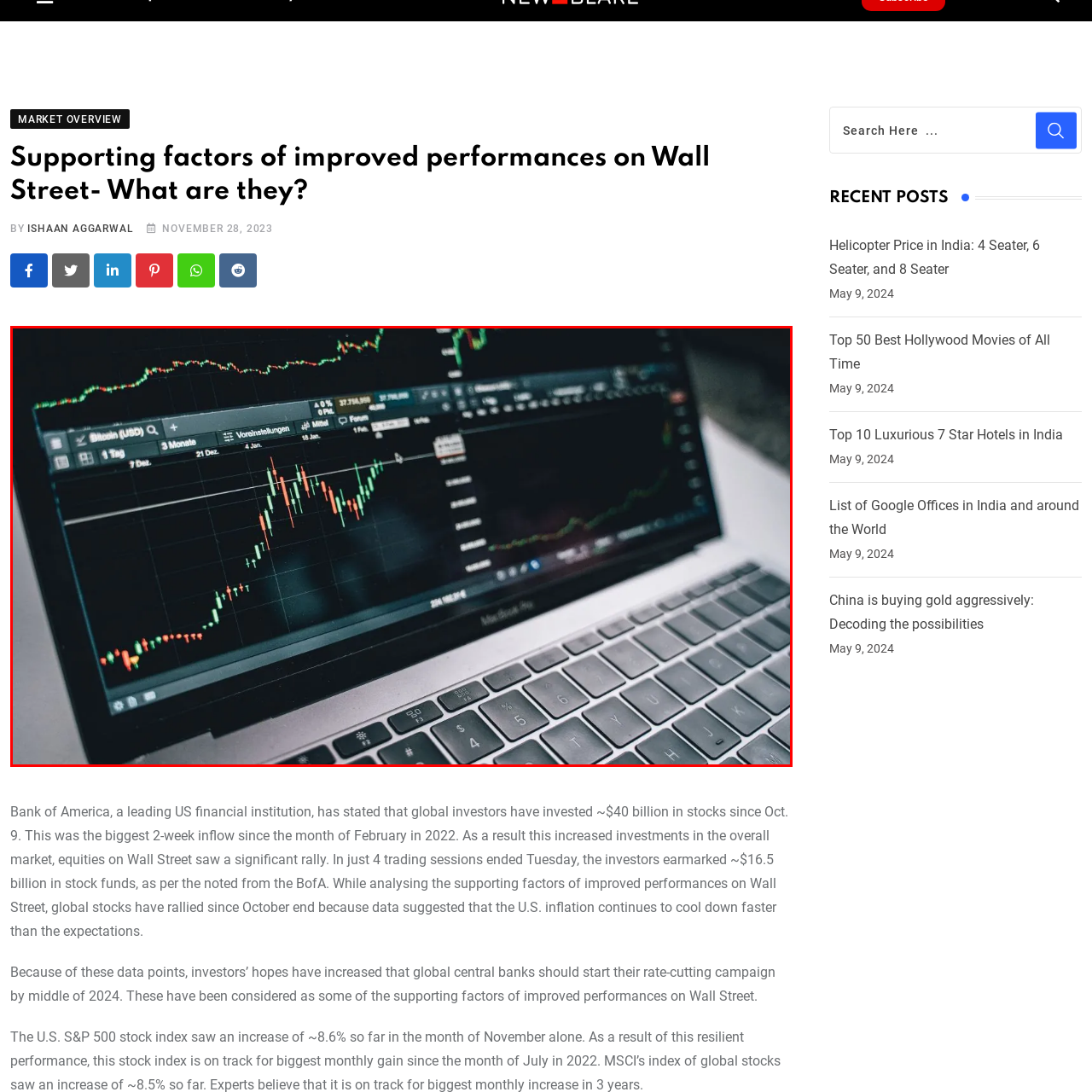Give a thorough and detailed explanation of the image enclosed by the red border.

The image showcases a laptop displaying a detailed cryptocurrency trading interface, prominently featuring a Bitcoin price chart in USD. The screen is filled with various graphical representations of market trends, including candlestick patterns and additional line charts that illustrate fluctuations over time. The data reveals a recent upward trend in Bitcoin’s value, indicative of a significant rally. Accompanying this, there are various time frames shown for analysis, suggesting a comprehensive approach to understanding market movements. This visual representation aligns with the discussion on supporting factors for improved performances on Wall Street, particularly reflecting growing investments and overall positive investor sentiment as noted in recent financial news.